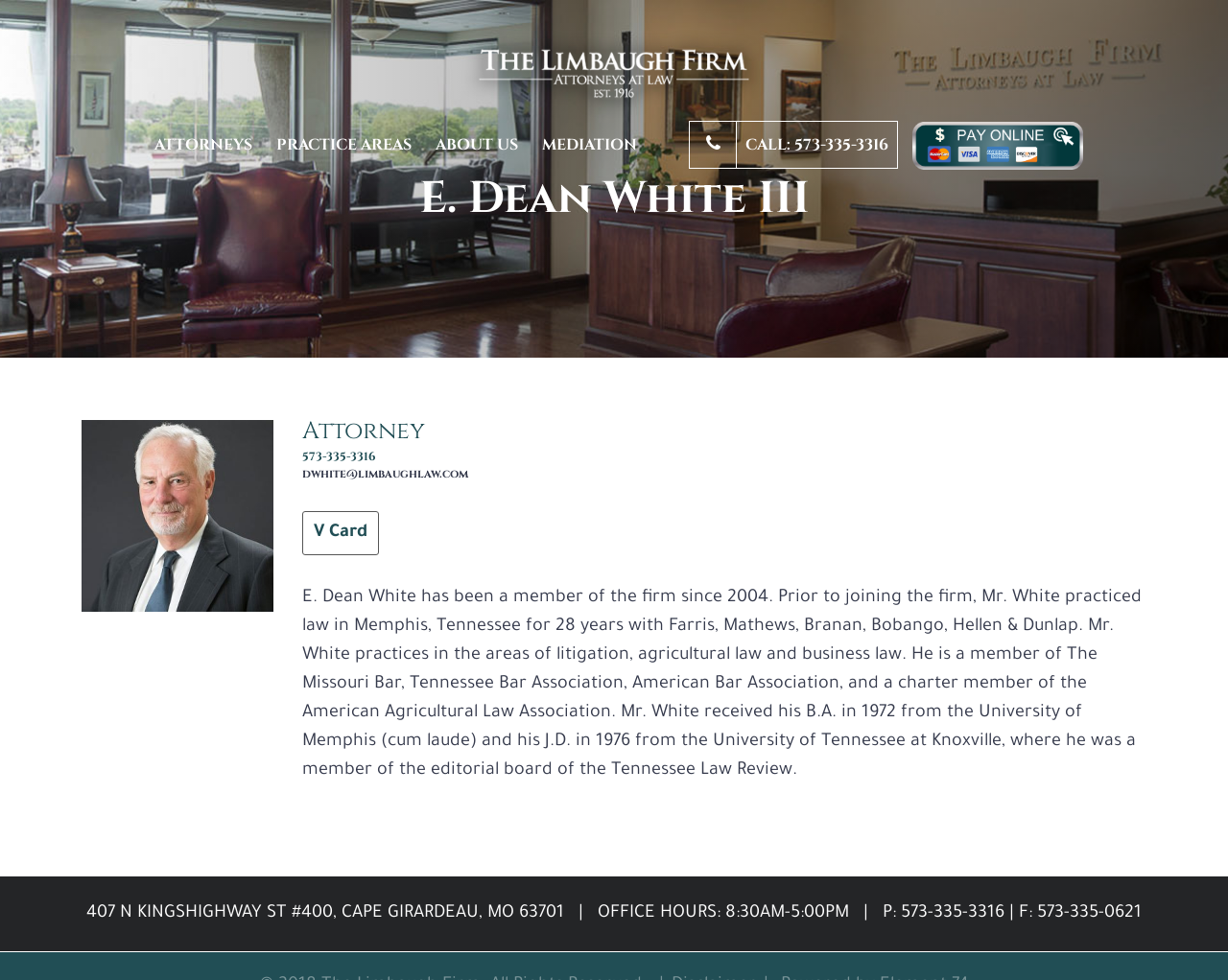Generate a comprehensive description of the webpage.

This webpage is about E. Dean White III, an attorney at The Limbaugh Firm. At the top, there are several links to different sections of the website, including "ATTORNEYS", "PRACTICE AREAS", "ABOUT US", and "MEDIATION". Next to these links, there is a call-to-action link with a phone number and an email address icon.

Below these links, there is a large heading that displays the attorney's name, "E. Dean White III". On the left side of the page, there is a figure, likely a profile picture of the attorney.

The main content of the page is divided into two sections. The first section has a heading that reads "Attorney" and provides the attorney's contact information, including a phone number and an email address. There is also a link to download the attorney's V Card.

The second section is a biographical paragraph that describes the attorney's background, experience, and areas of practice. It mentions that Mr. White has been with the firm since 2004 and has practiced law in Memphis, Tennessee for 28 years prior to joining the firm.

At the bottom of the page, there is the firm's address, office hours, and phone and fax numbers.